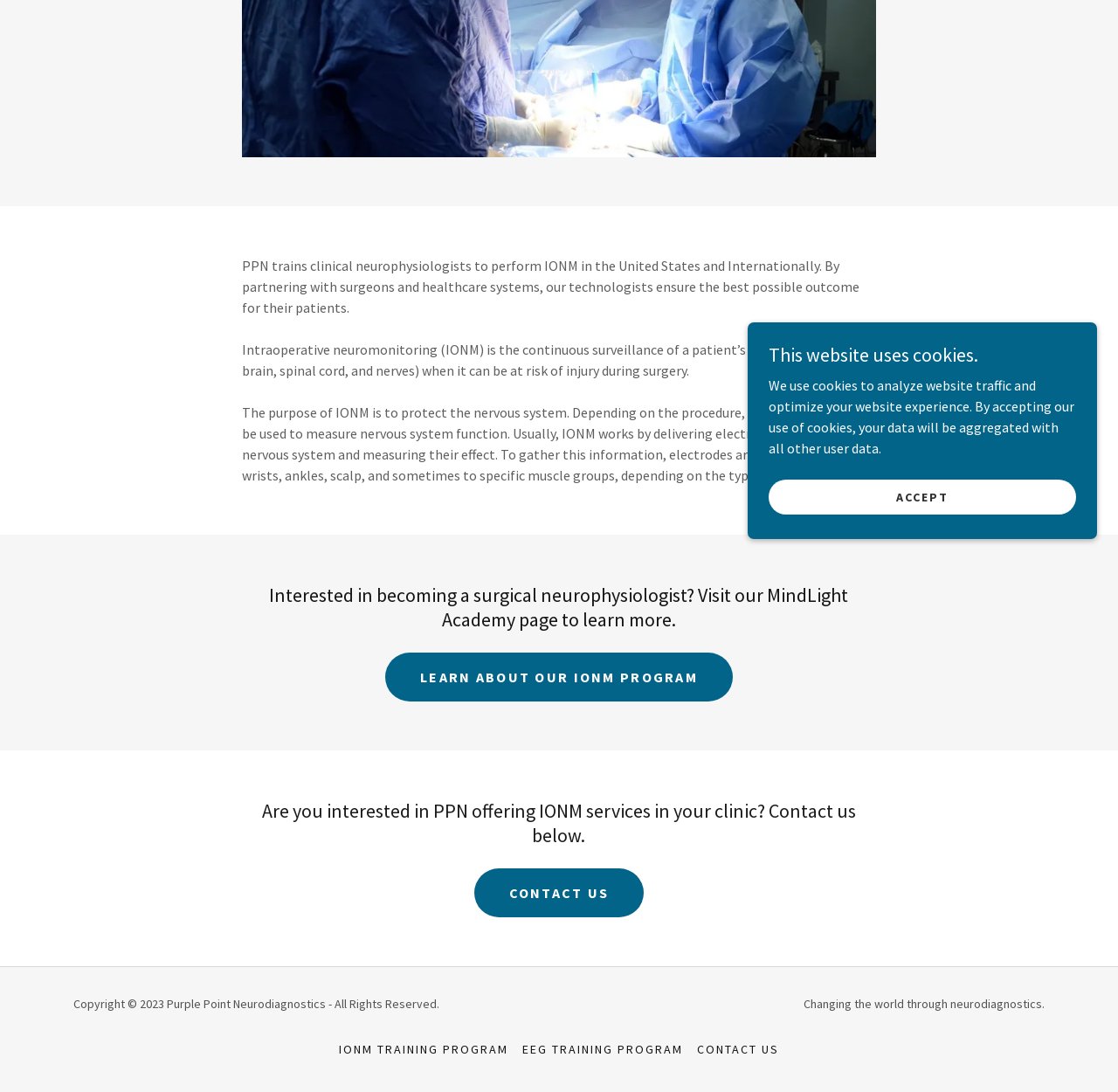Given the element description, predict the bounding box coordinates in the format (top-left x, top-left y, bottom-right x, bottom-right y), using floating point numbers between 0 and 1: EEG Training Program

[0.461, 0.948, 0.617, 0.975]